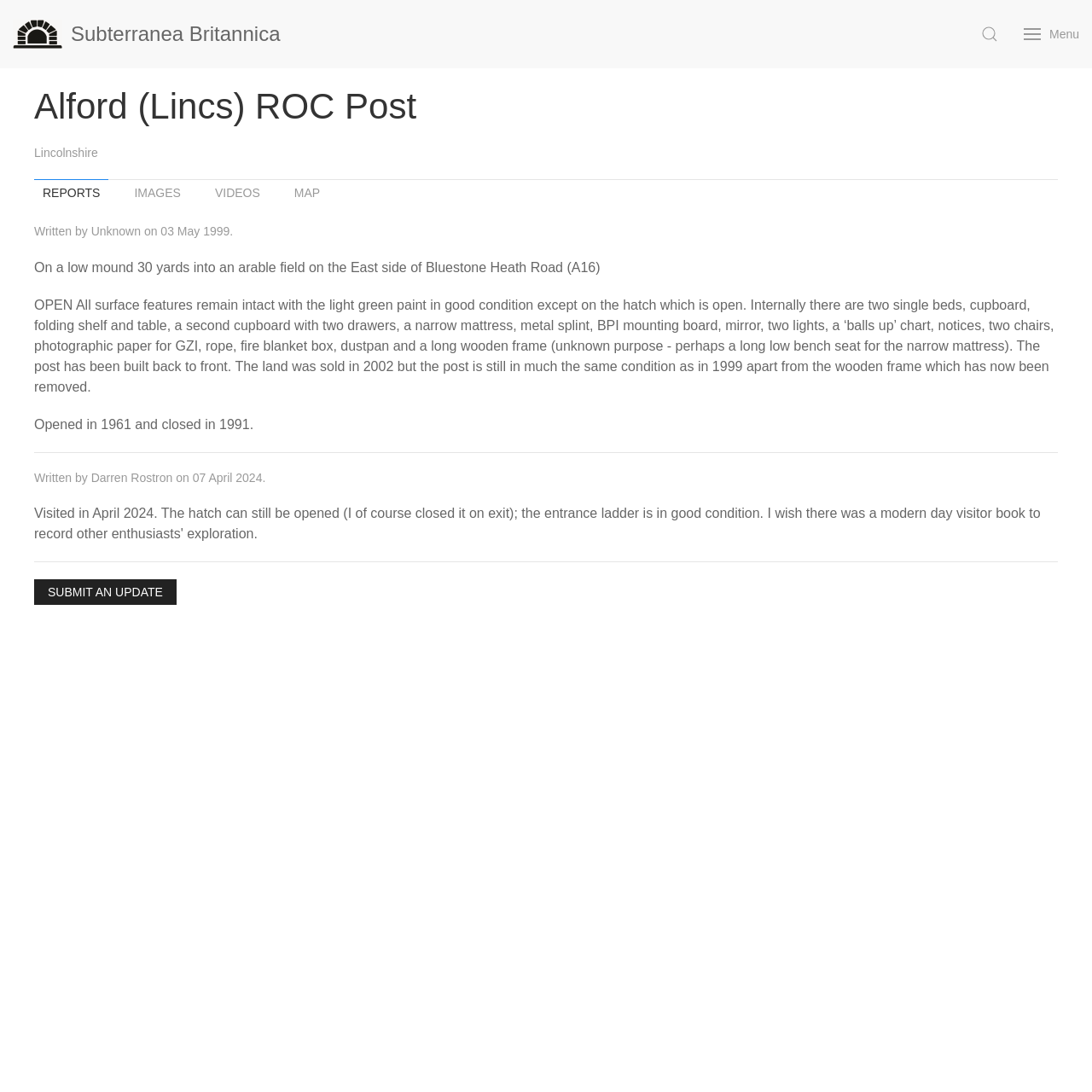Pinpoint the bounding box coordinates of the clickable element to carry out the following instruction: "Open the REPORTS section."

[0.031, 0.164, 0.1, 0.189]